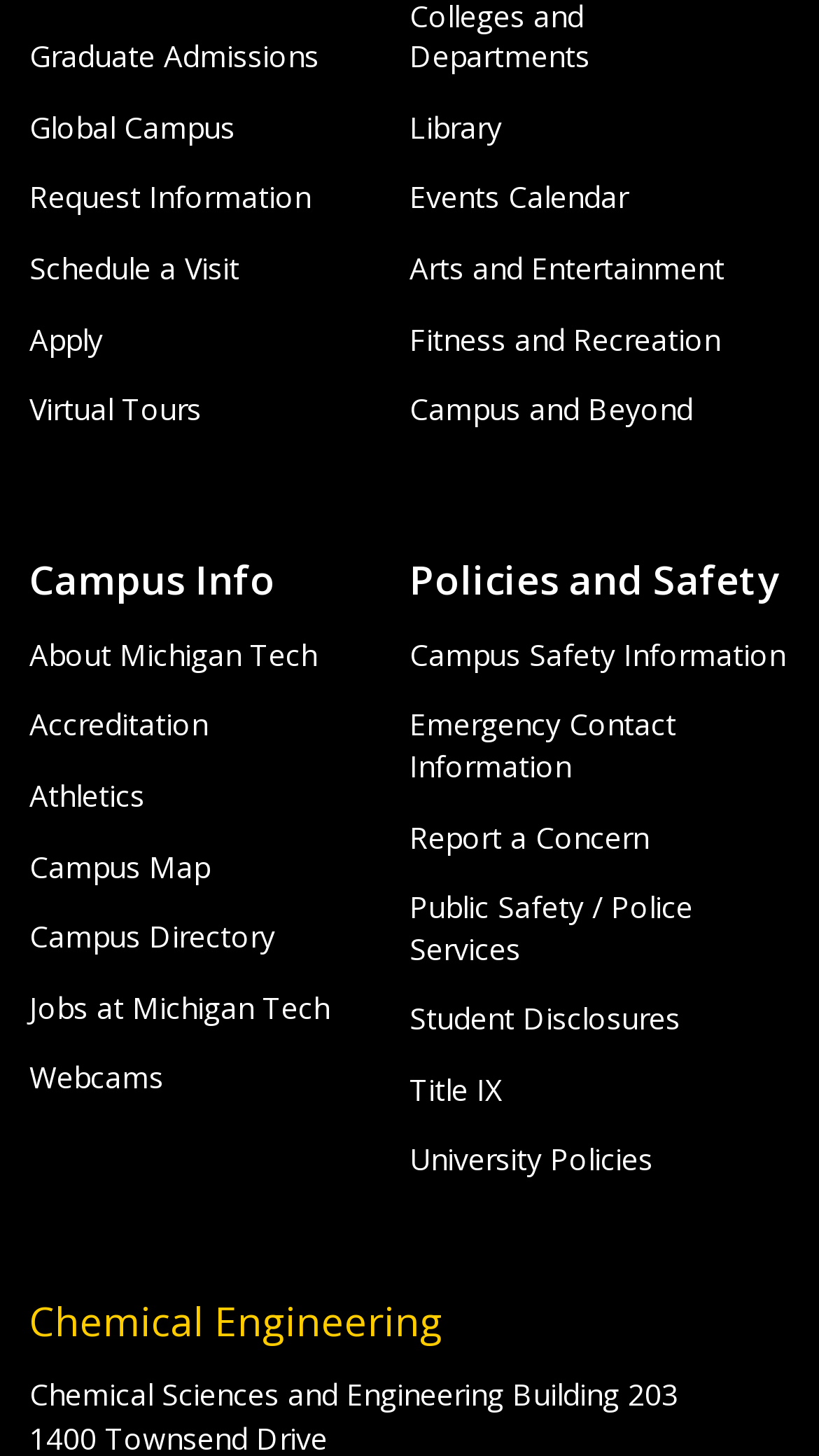Determine the bounding box coordinates for the element that should be clicked to follow this instruction: "Learn about Campus Safety Information and Resources". The coordinates should be given as four float numbers between 0 and 1, in the format [left, top, right, bottom].

[0.5, 0.435, 0.959, 0.463]